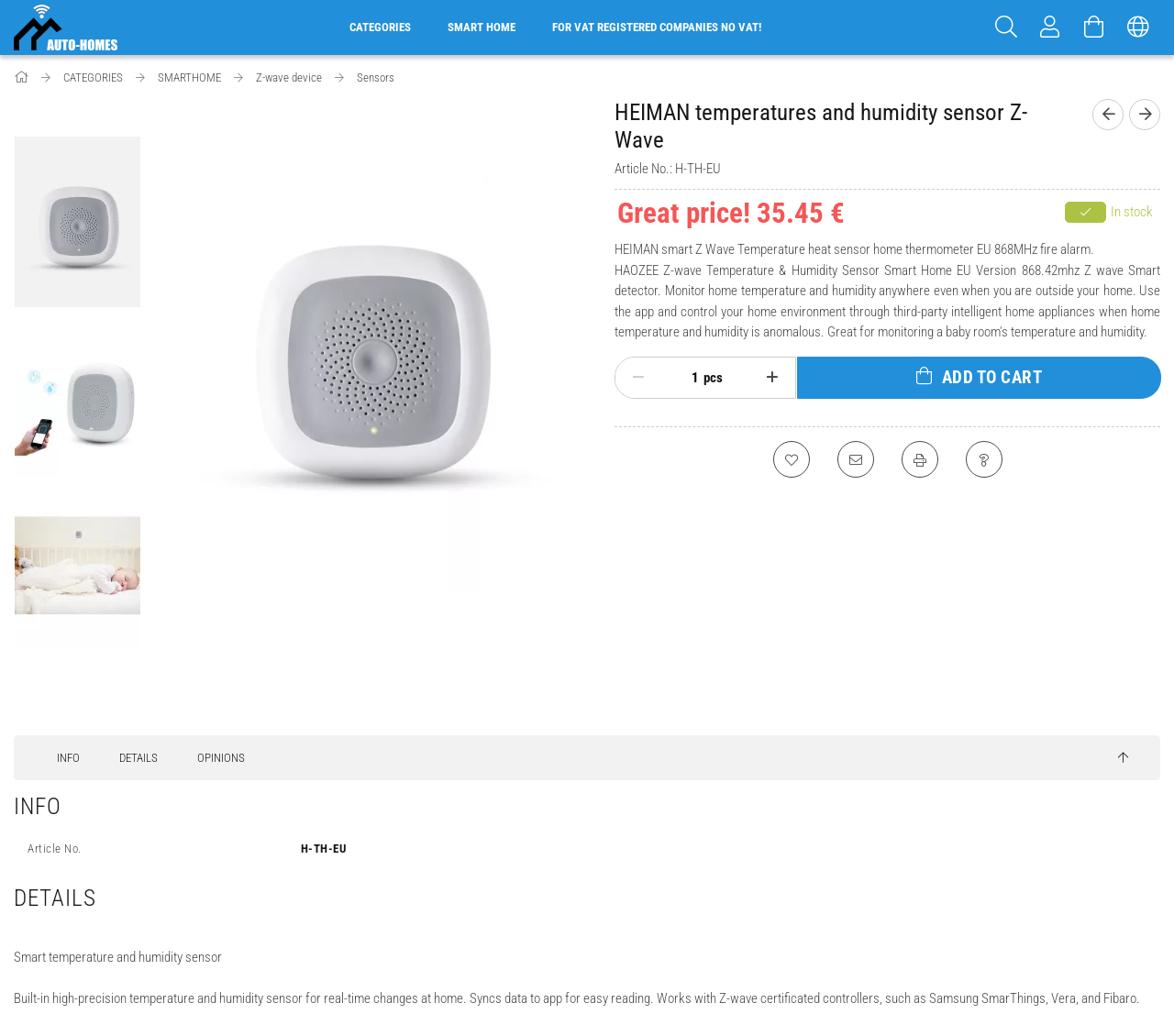Highlight the bounding box coordinates of the element that should be clicked to carry out the following instruction: "View Sky Ark Hotels". The coordinates must be given as four float numbers ranging from 0 to 1, i.e., [left, top, right, bottom].

None